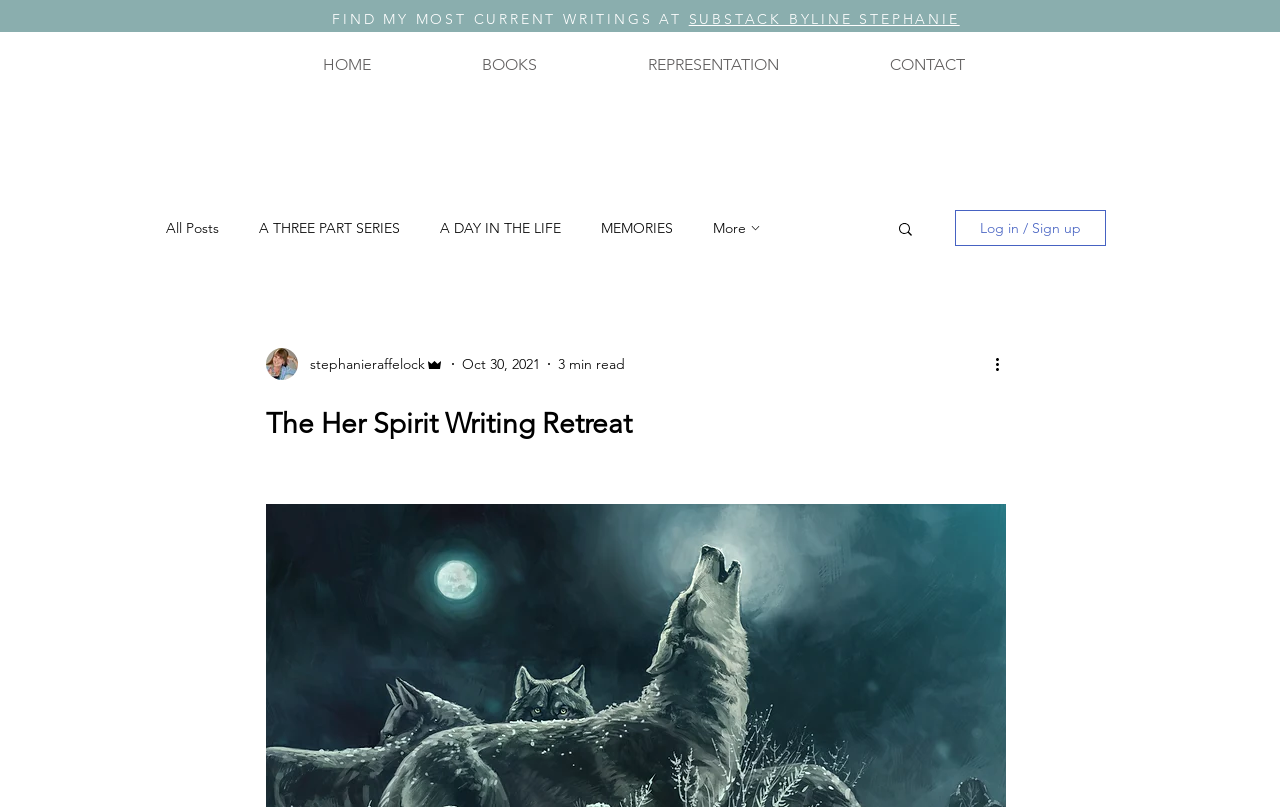Identify the bounding box coordinates of the HTML element based on this description: "aria-label="More actions"".

[0.775, 0.436, 0.794, 0.466]